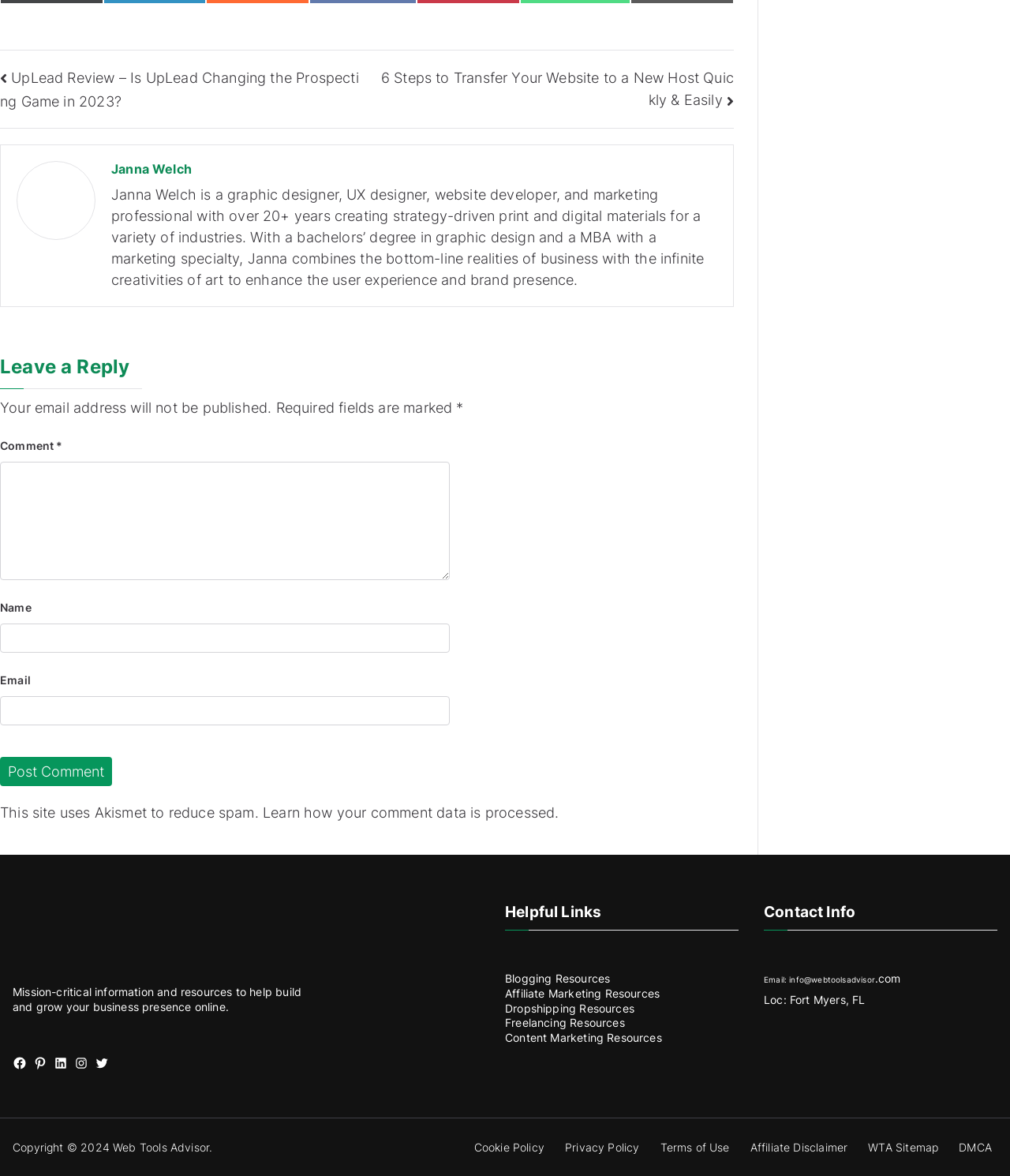Determine the bounding box coordinates of the clickable region to carry out the instruction: "Click on the 'Post Comment' button".

[0.0, 0.644, 0.111, 0.668]